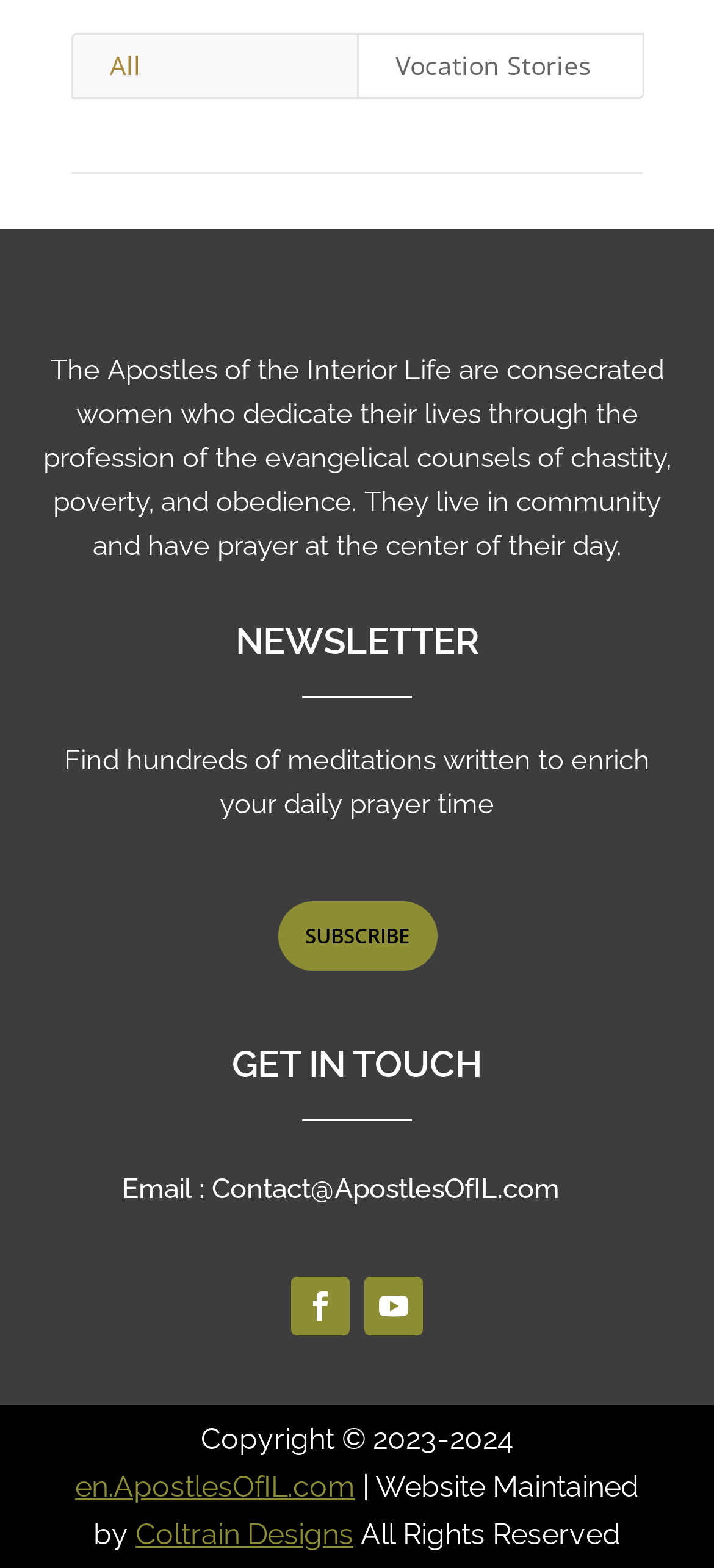Locate the bounding box coordinates of the clickable element to fulfill the following instruction: "Visit the English website". Provide the coordinates as four float numbers between 0 and 1 in the format [left, top, right, bottom].

[0.105, 0.937, 0.497, 0.959]